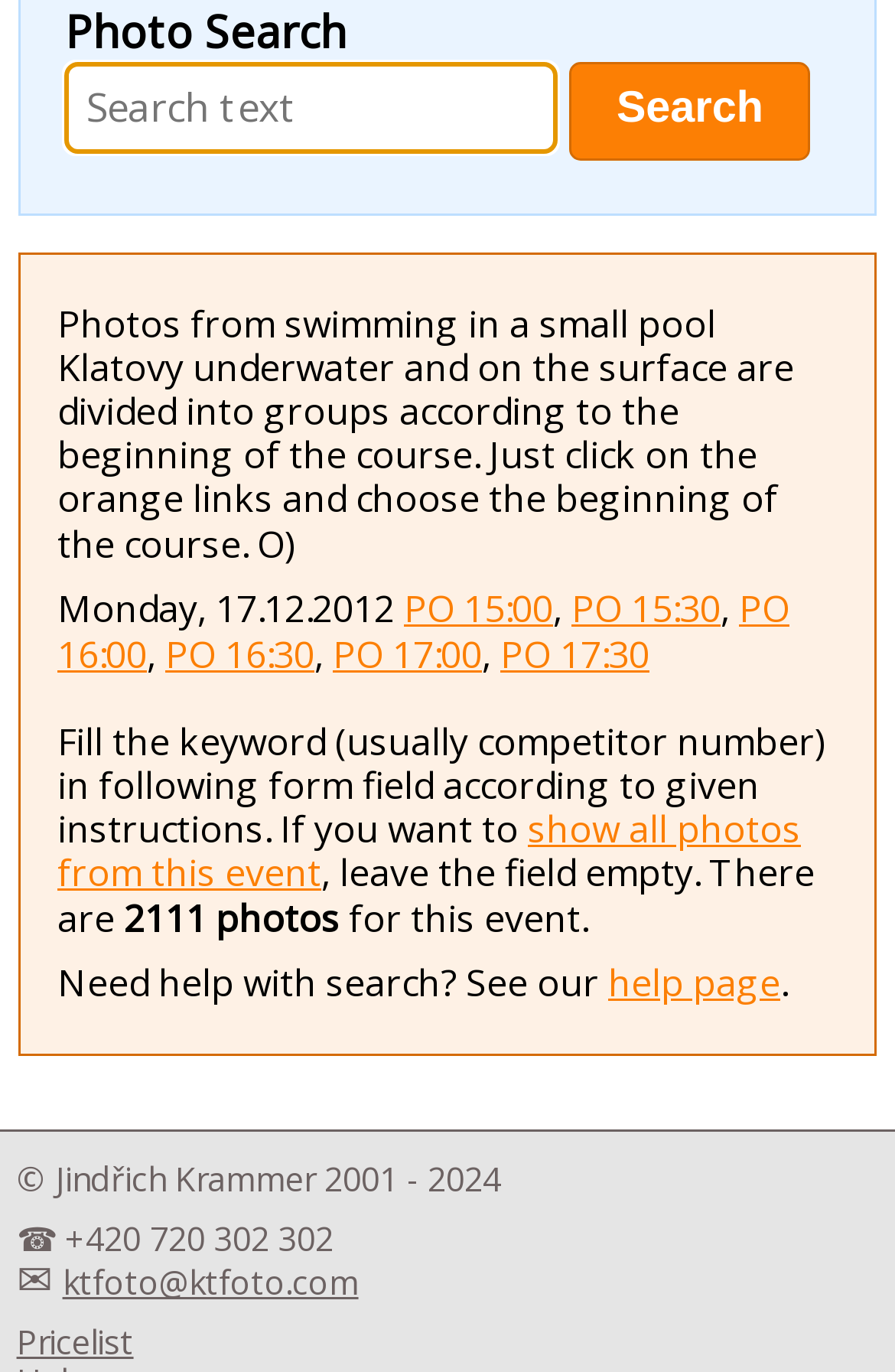Using the element description: "PO 15:30", determine the bounding box coordinates. The coordinates should be in the format [left, top, right, bottom], with values between 0 and 1.

[0.638, 0.426, 0.805, 0.462]